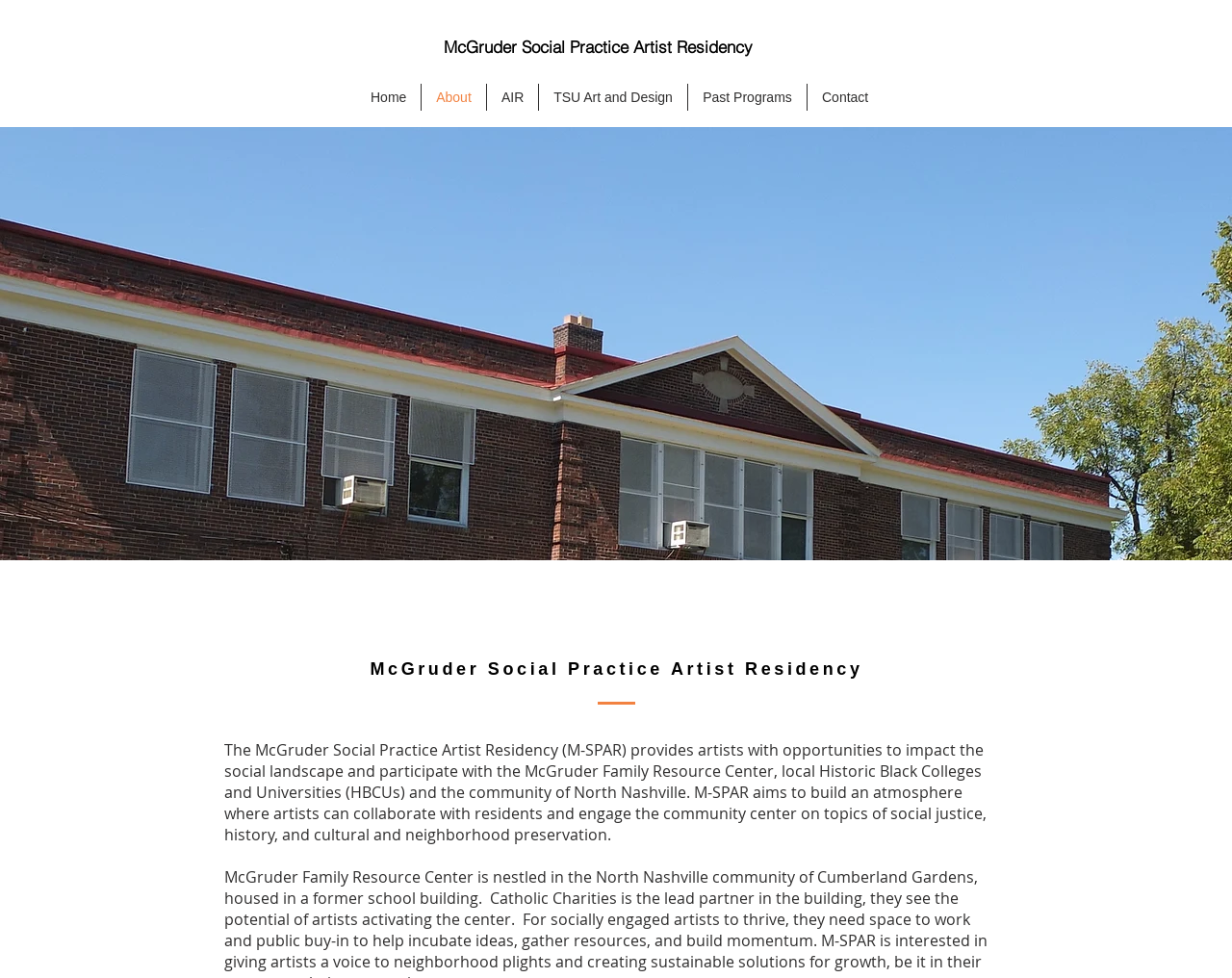What is the purpose of M-SPAR?
Provide a detailed answer to the question using information from the image.

I found the answer by reading the StaticText element that describes the purpose of M-SPAR, which states that it 'provides artists with opportunities to impact the social landscape and participate with the McGruder Family Resource Center, local Historic Black Colleges and Universities (HBCUs) and the community of North Nashville'.